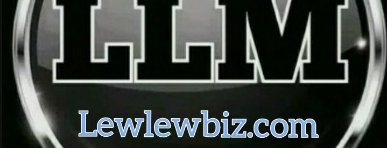What is the website address provided?
Kindly answer the question with as much detail as you can.

The website address 'Lewlewbiz.com' is displayed below the acronym 'LLM', indicating an online presence where more information about the business or organization can be found.